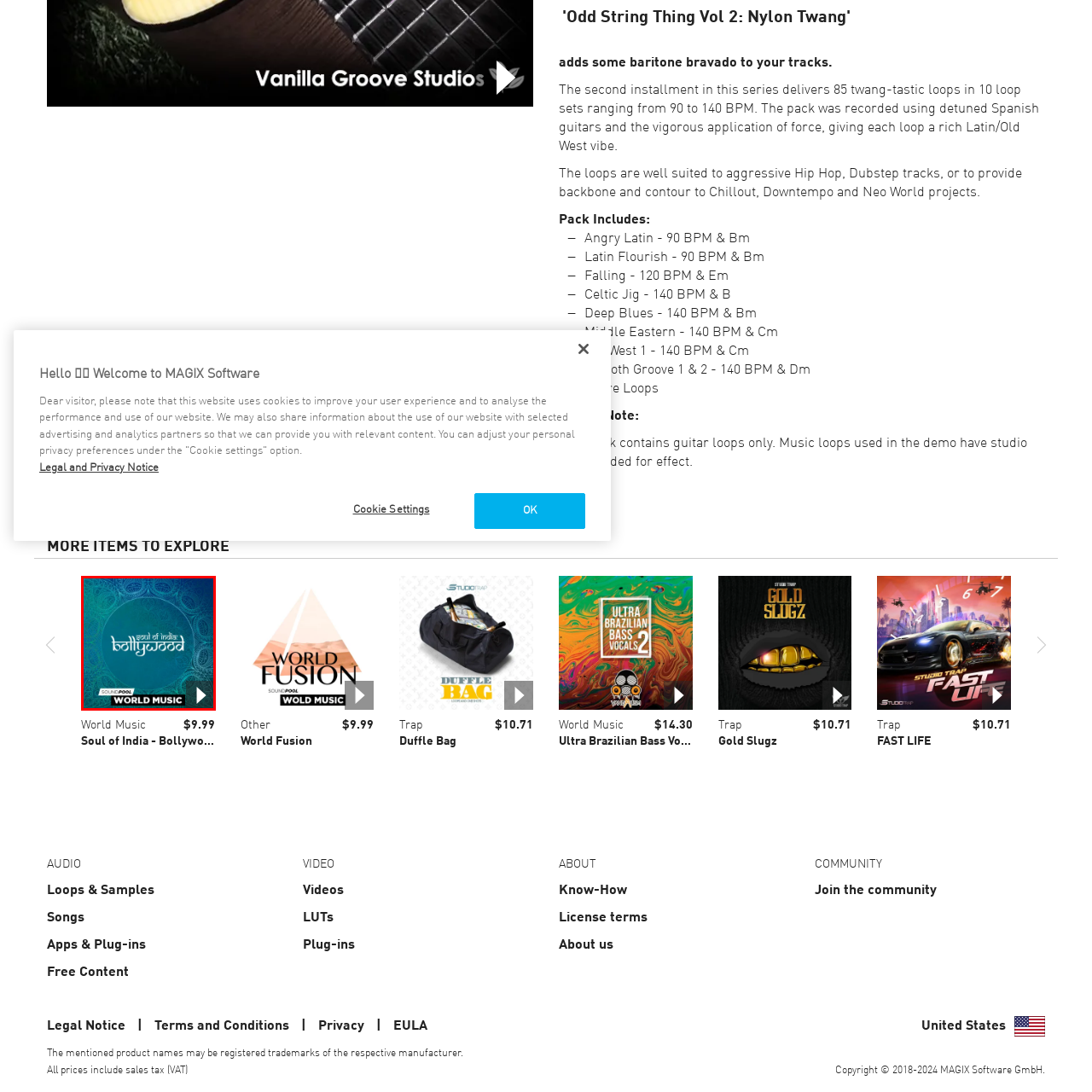Identify the content inside the red box and answer the question using a brief word or phrase: What type of music is emphasized in this compilation?

Fusion of traditional Indian sounds with contemporary music